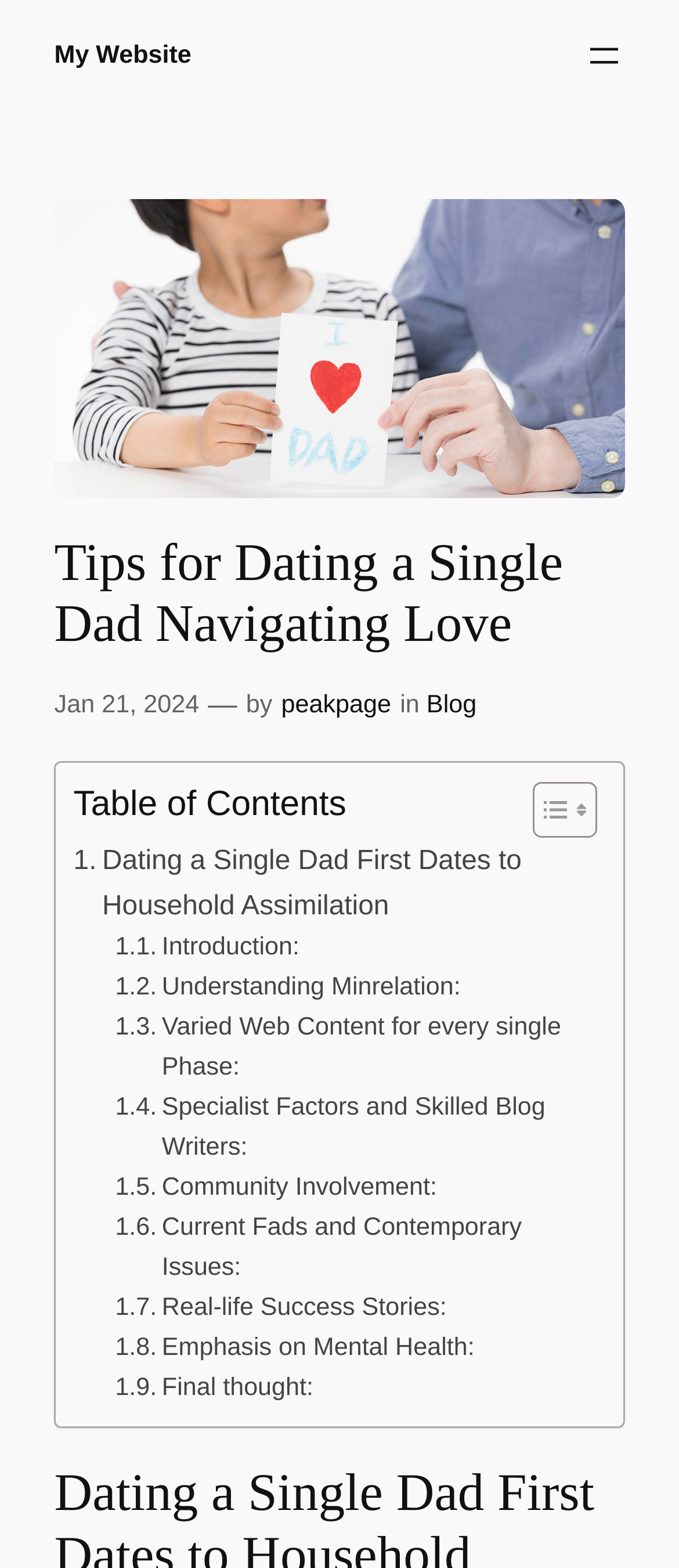Reply to the question with a single word or phrase:
What is the date of the article?

Jan 21, 2024